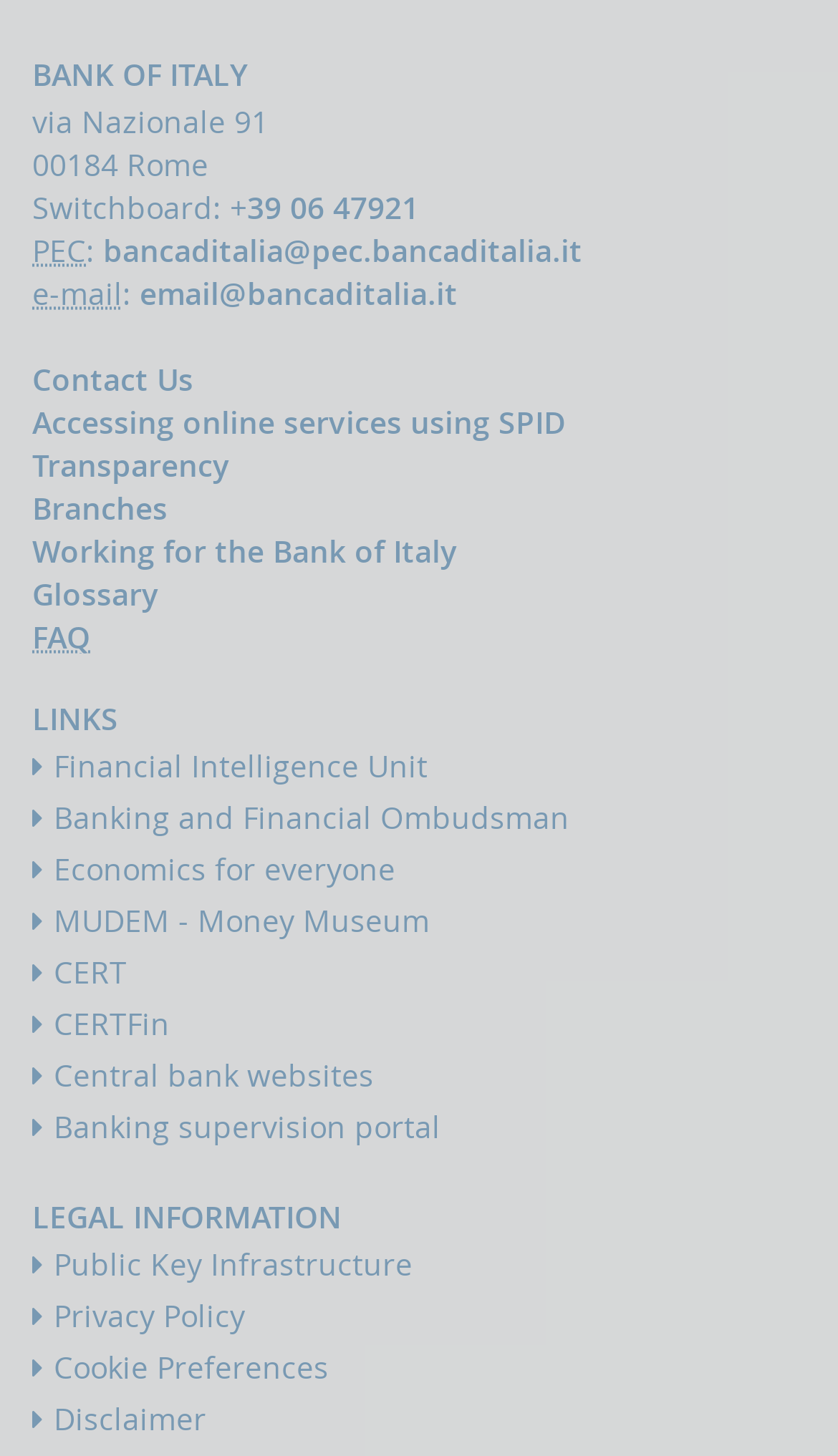Highlight the bounding box coordinates of the region I should click on to meet the following instruction: "View Publications".

[0.138, 0.429, 0.377, 0.461]